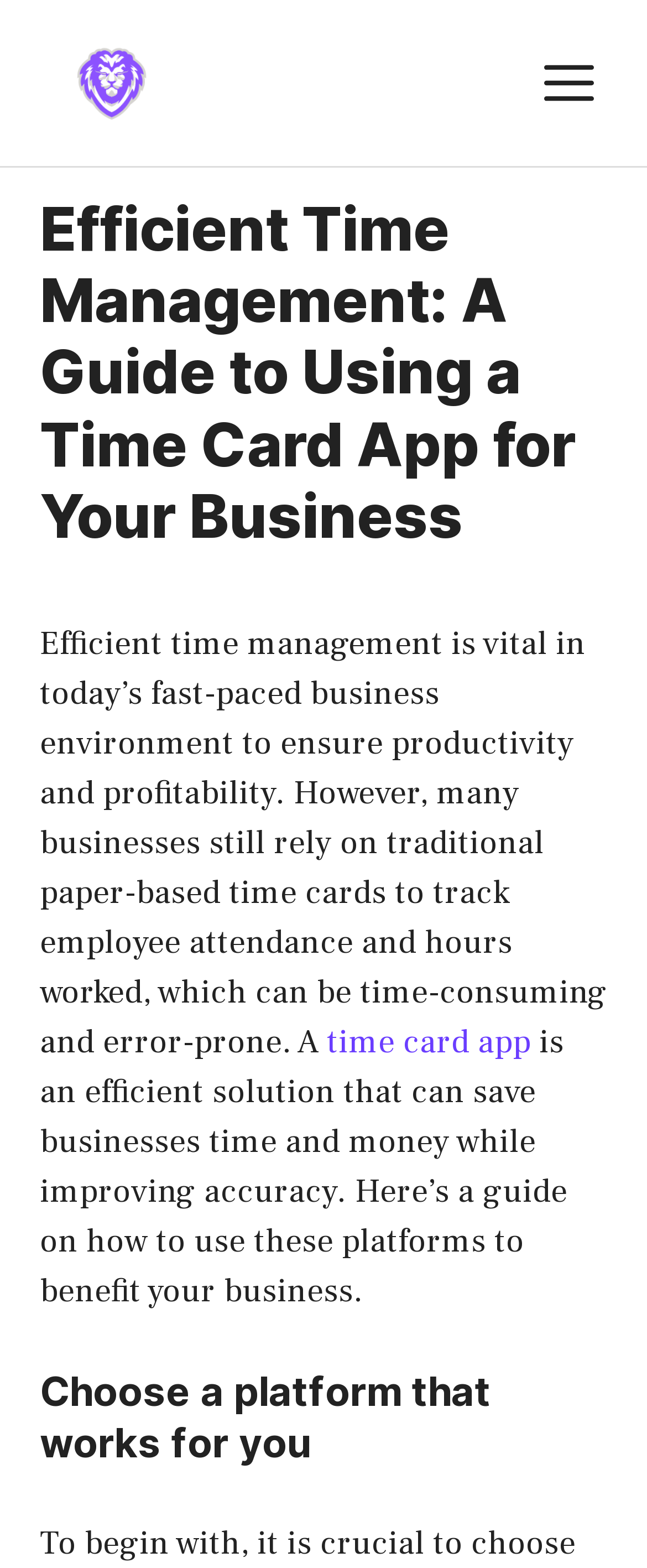Refer to the image and provide an in-depth answer to the question: 
What is the purpose of a time card app?

I found the answer by reading the text that describes the benefits of using a time card app, which states that it 'can save businesses time and money while improving accuracy'.